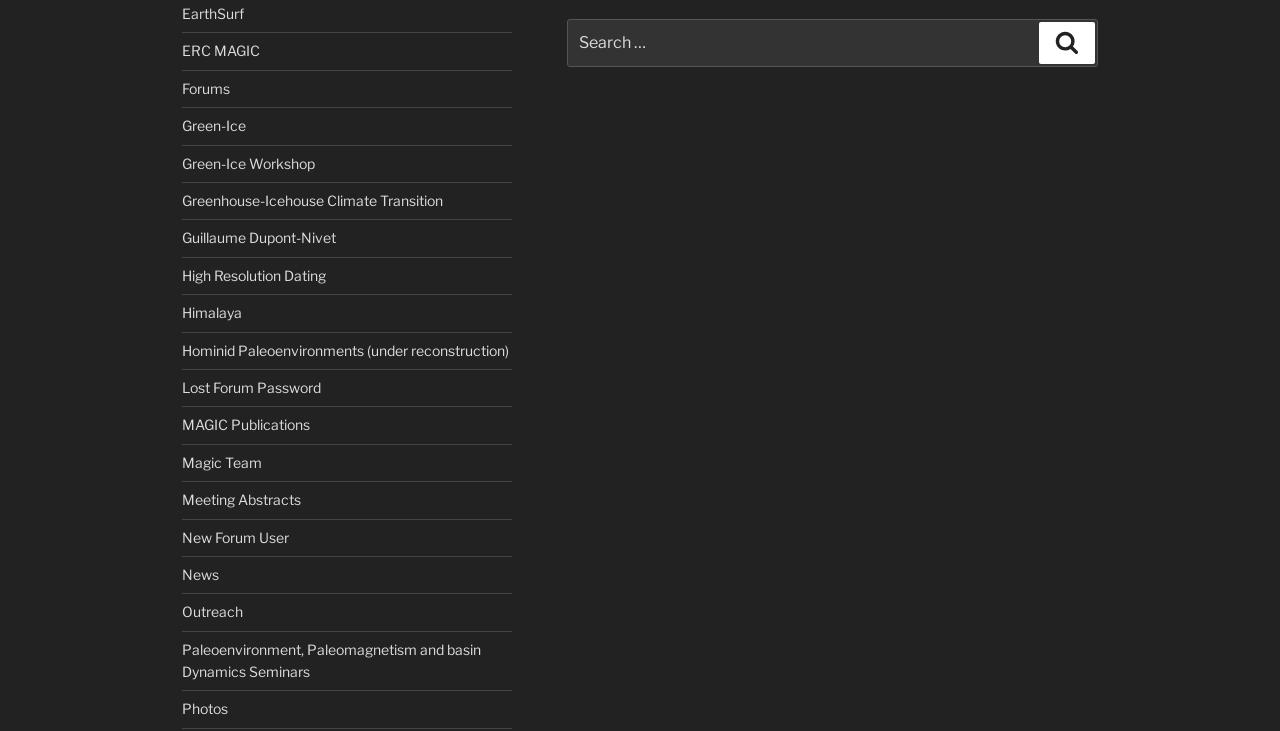Please locate the bounding box coordinates of the element that should be clicked to complete the given instruction: "Check the News".

[0.142, 0.774, 0.171, 0.797]